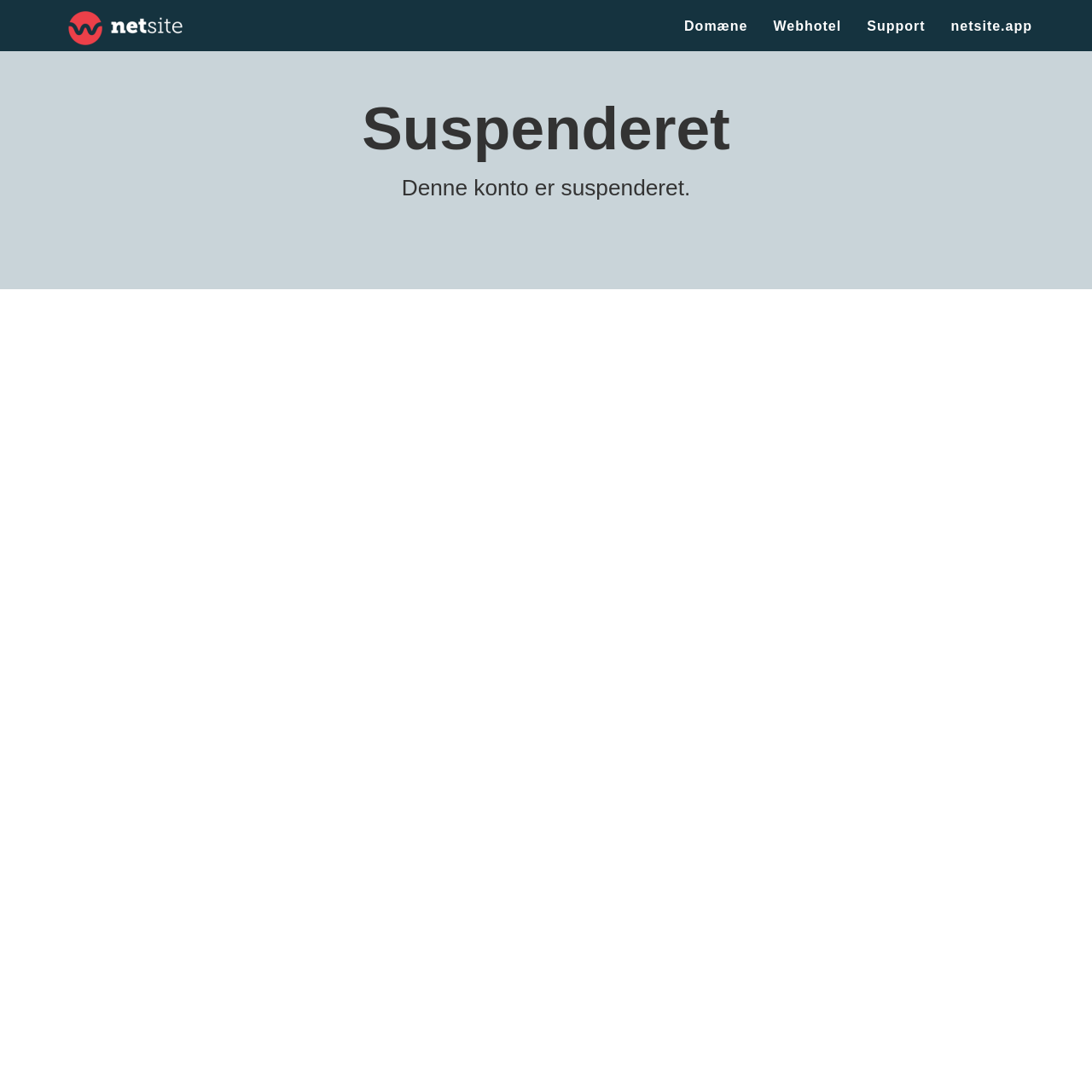Kindly respond to the following question with a single word or a brief phrase: 
What is the main message of the webpage?

Account suspended